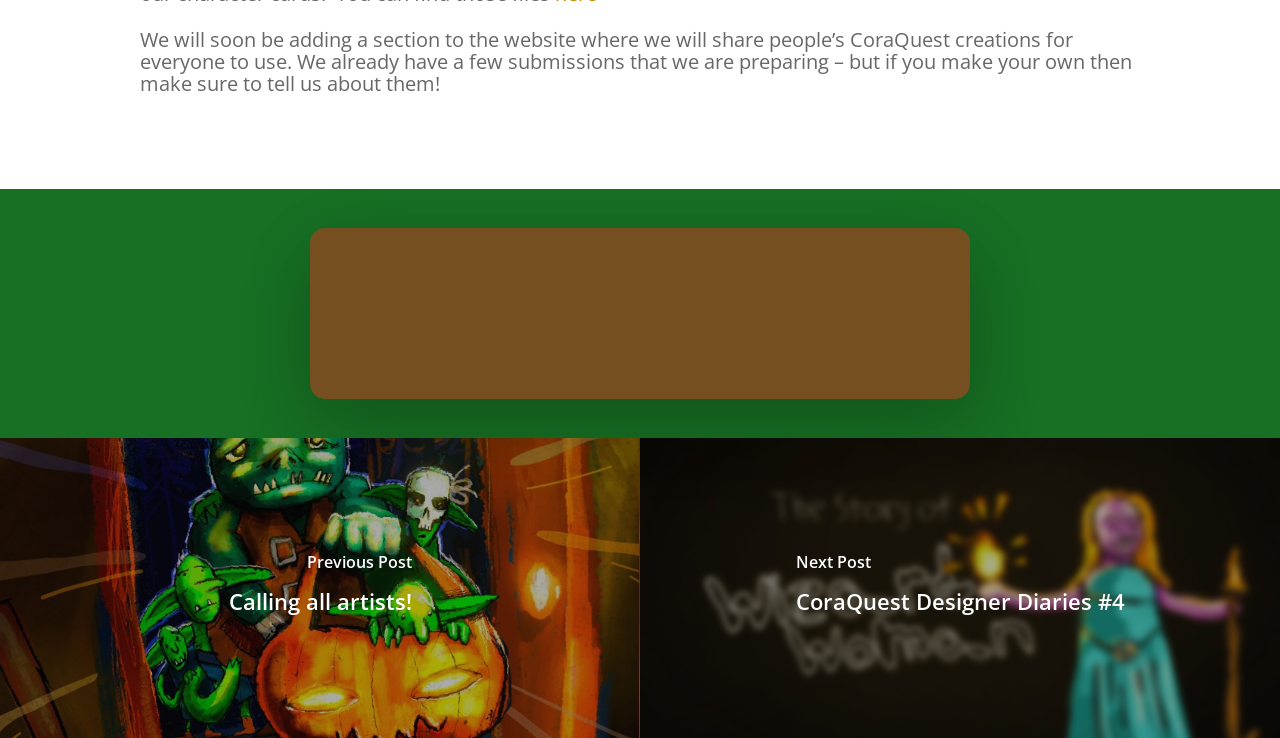Locate the bounding box of the UI element described in the following text: "parent_node: Next Post".

[0.5, 0.593, 1.0, 0.999]